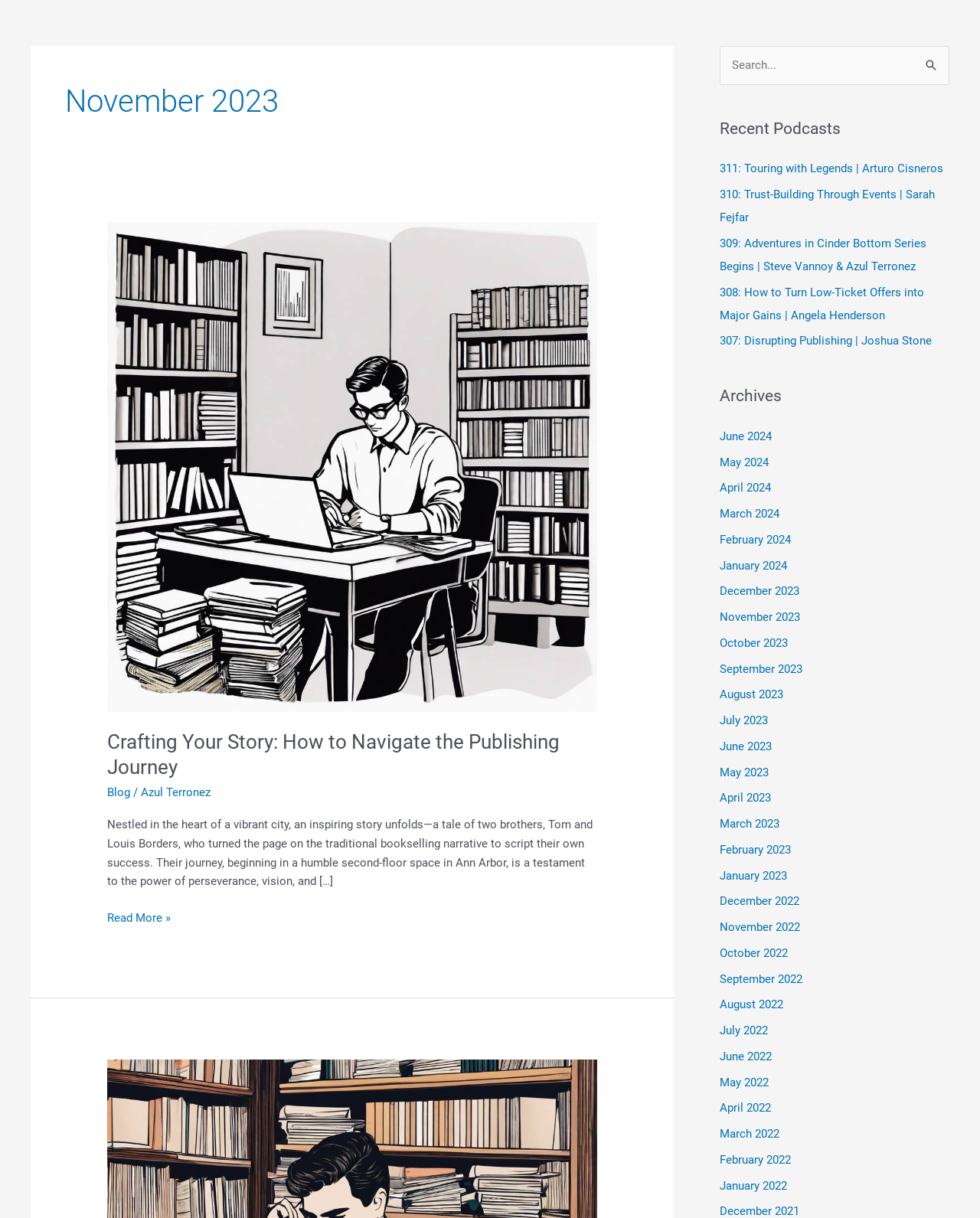Provide the bounding box coordinates of the UI element this sentence describes: "June 2022".

[0.734, 0.862, 0.788, 0.873]